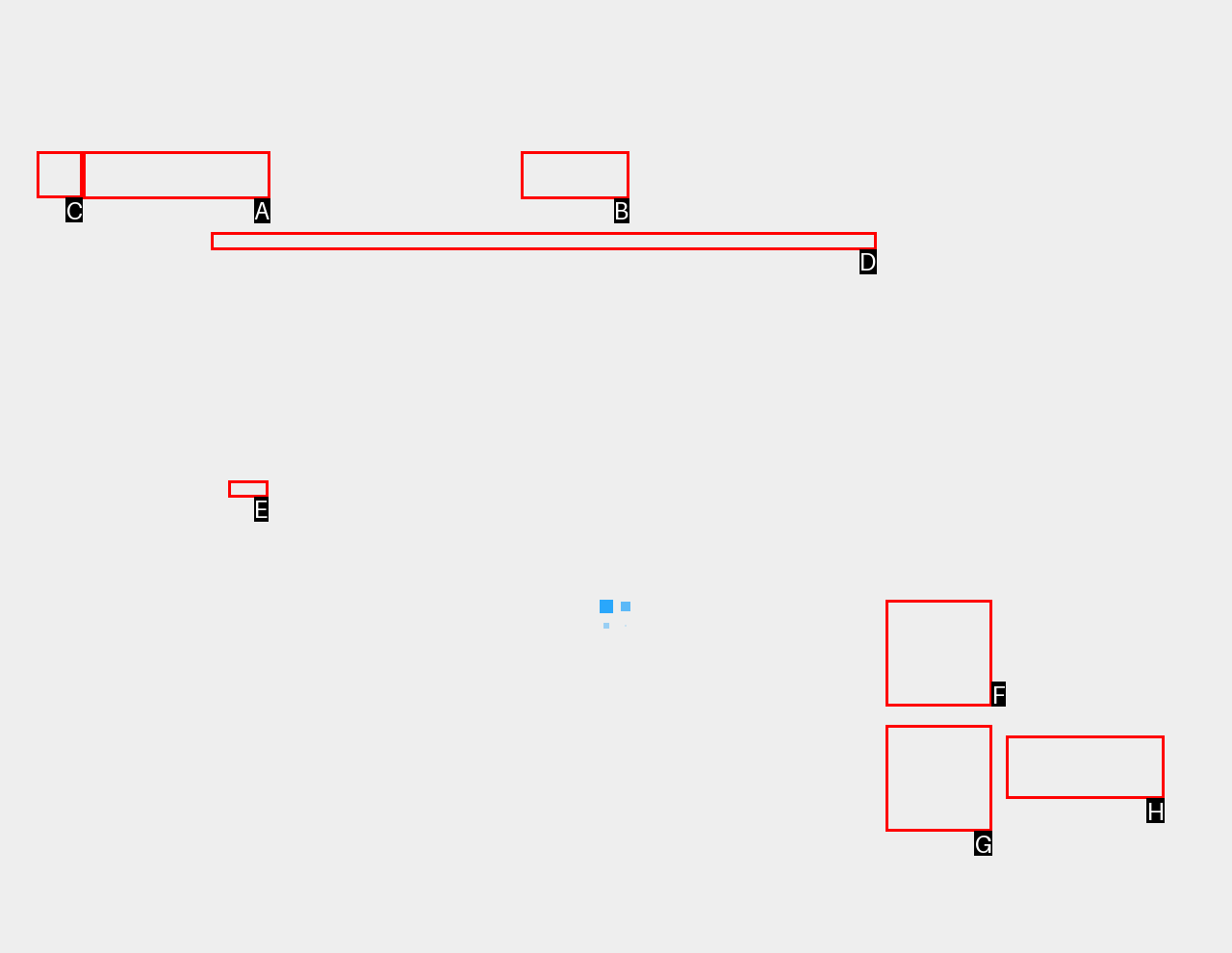Tell me which letter corresponds to the UI element that will allow you to go to home page. Answer with the letter directly.

C